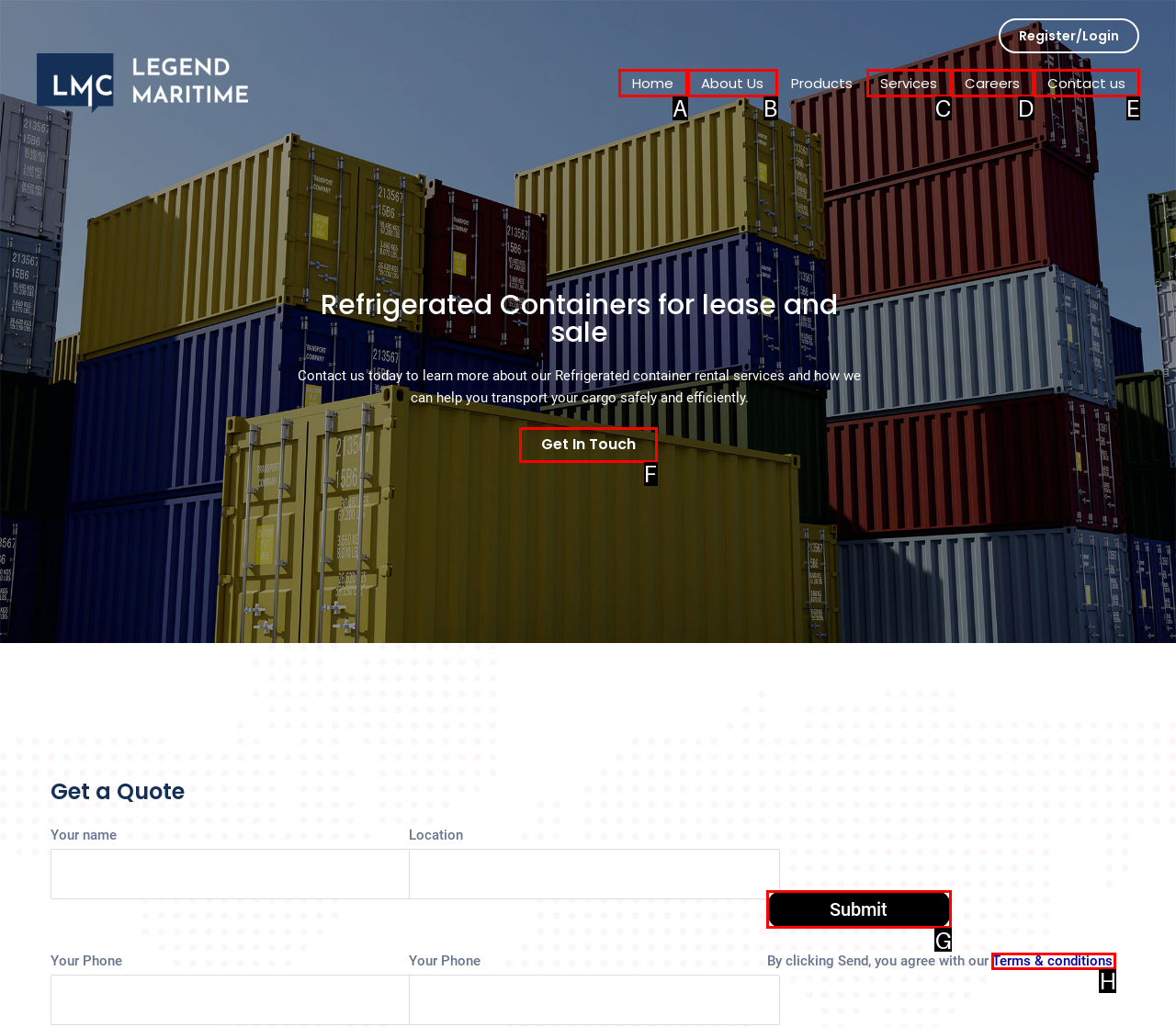Choose the HTML element that needs to be clicked for the given task: Submit the contact form Respond by giving the letter of the chosen option.

G